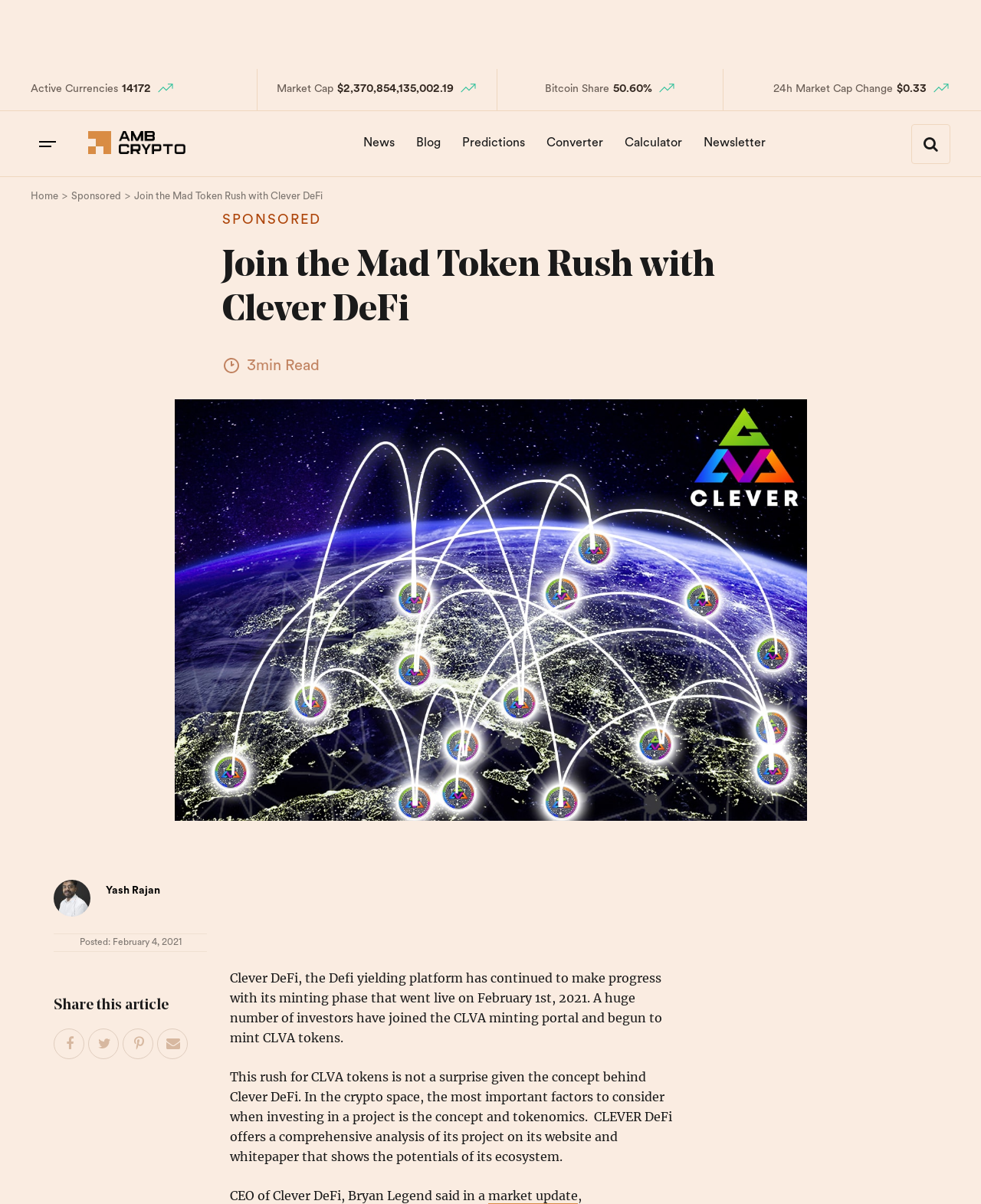Locate the bounding box coordinates for the element described below: "Yash Rajan". The coordinates must be four float values between 0 and 1, formatted as [left, top, right, bottom].

[0.108, 0.735, 0.163, 0.745]